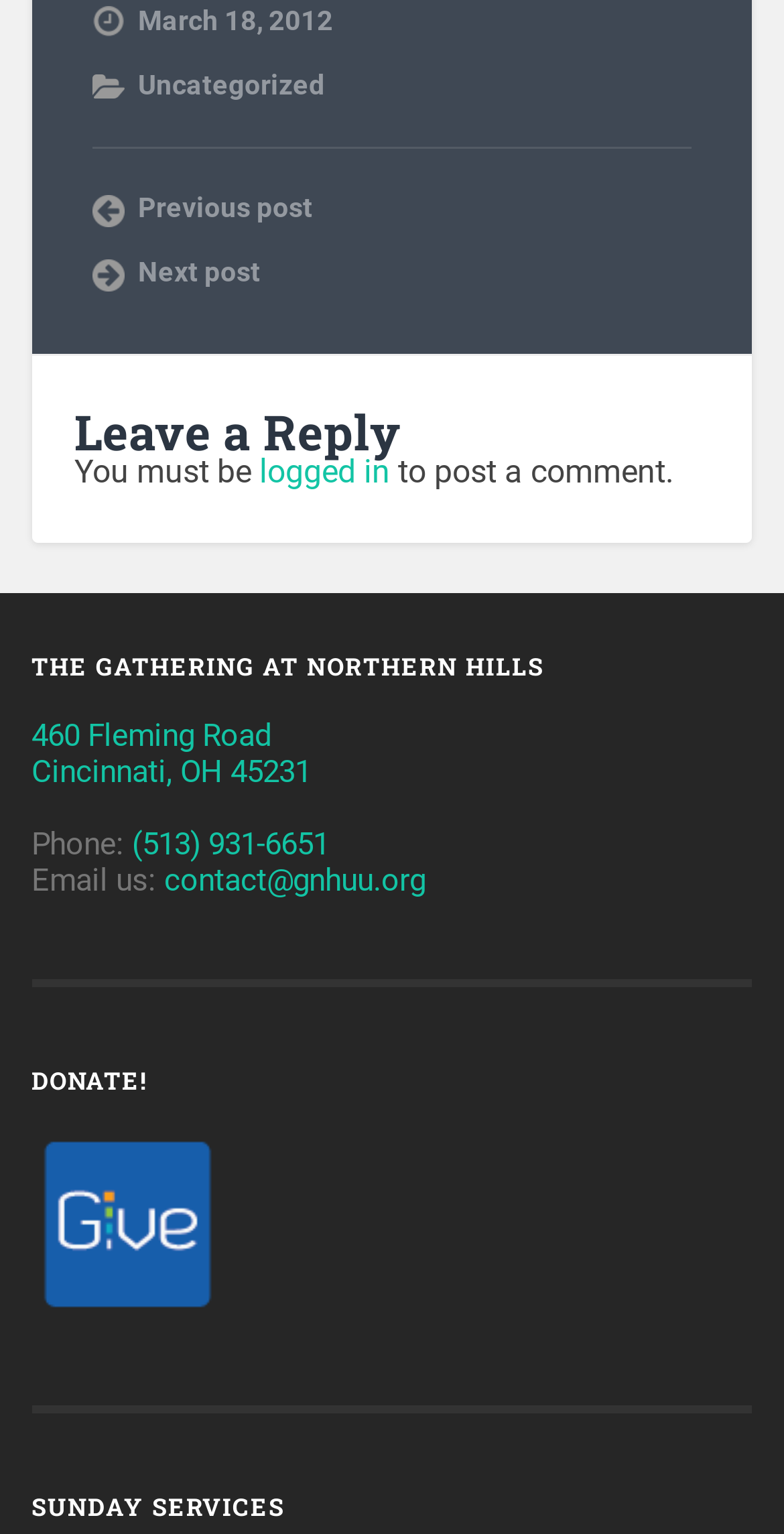Please give the bounding box coordinates of the area that should be clicked to fulfill the following instruction: "View Sunday services". The coordinates should be in the format of four float numbers from 0 to 1, i.e., [left, top, right, bottom].

[0.04, 0.974, 0.96, 0.99]